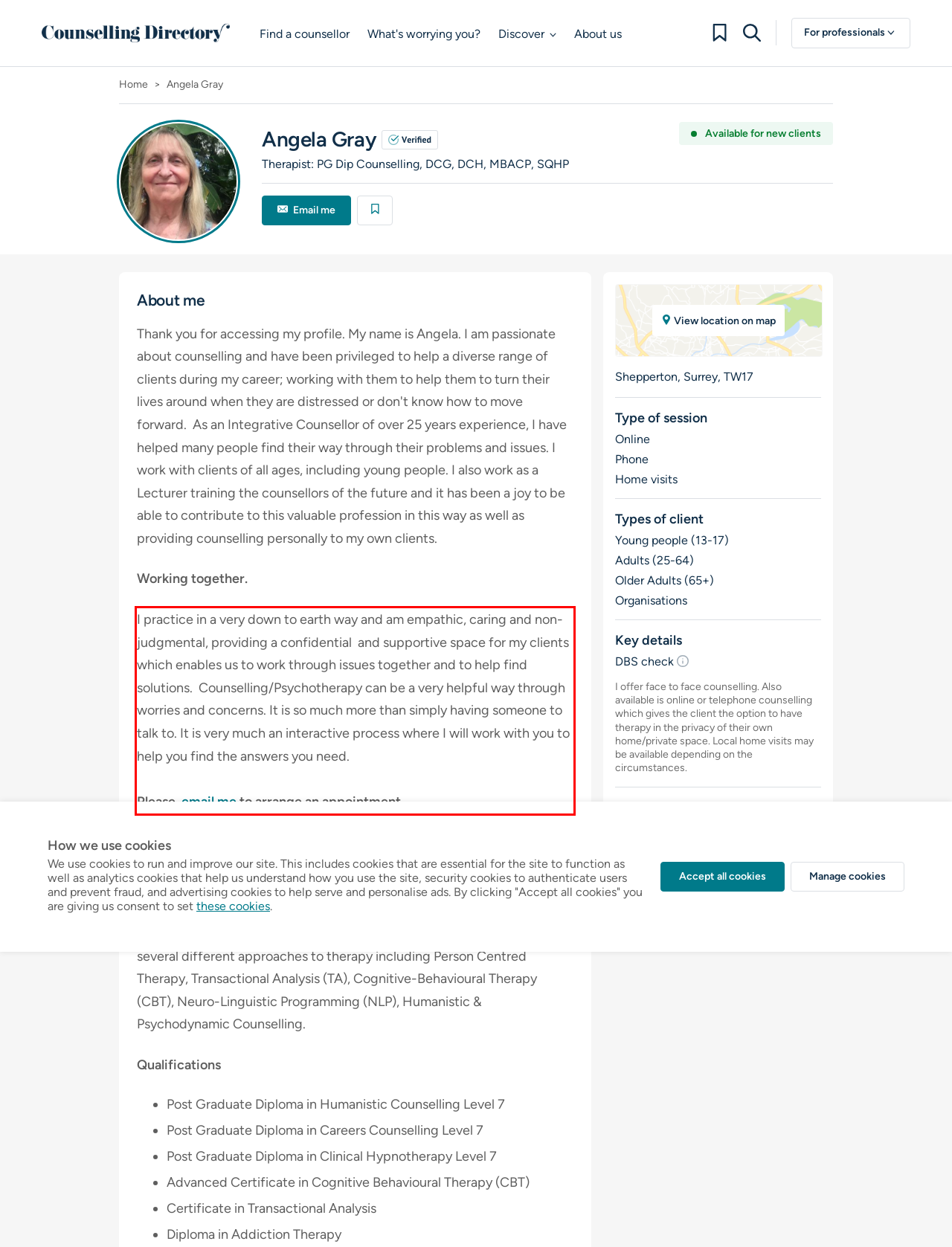Please identify the text within the red rectangular bounding box in the provided webpage screenshot.

I practice in a very down to earth way and am empathic, caring and non-judgmental, providing a confidential and supportive space for my clients which enables us to work through issues together and to help find solutions. Counselling/Psychotherapy can be a very helpful way through worries and concerns. It is so much more than simply having someone to talk to. It is very much an interactive process where I will work with you to help you find the answers you need. Please email me to arrange an appointment.